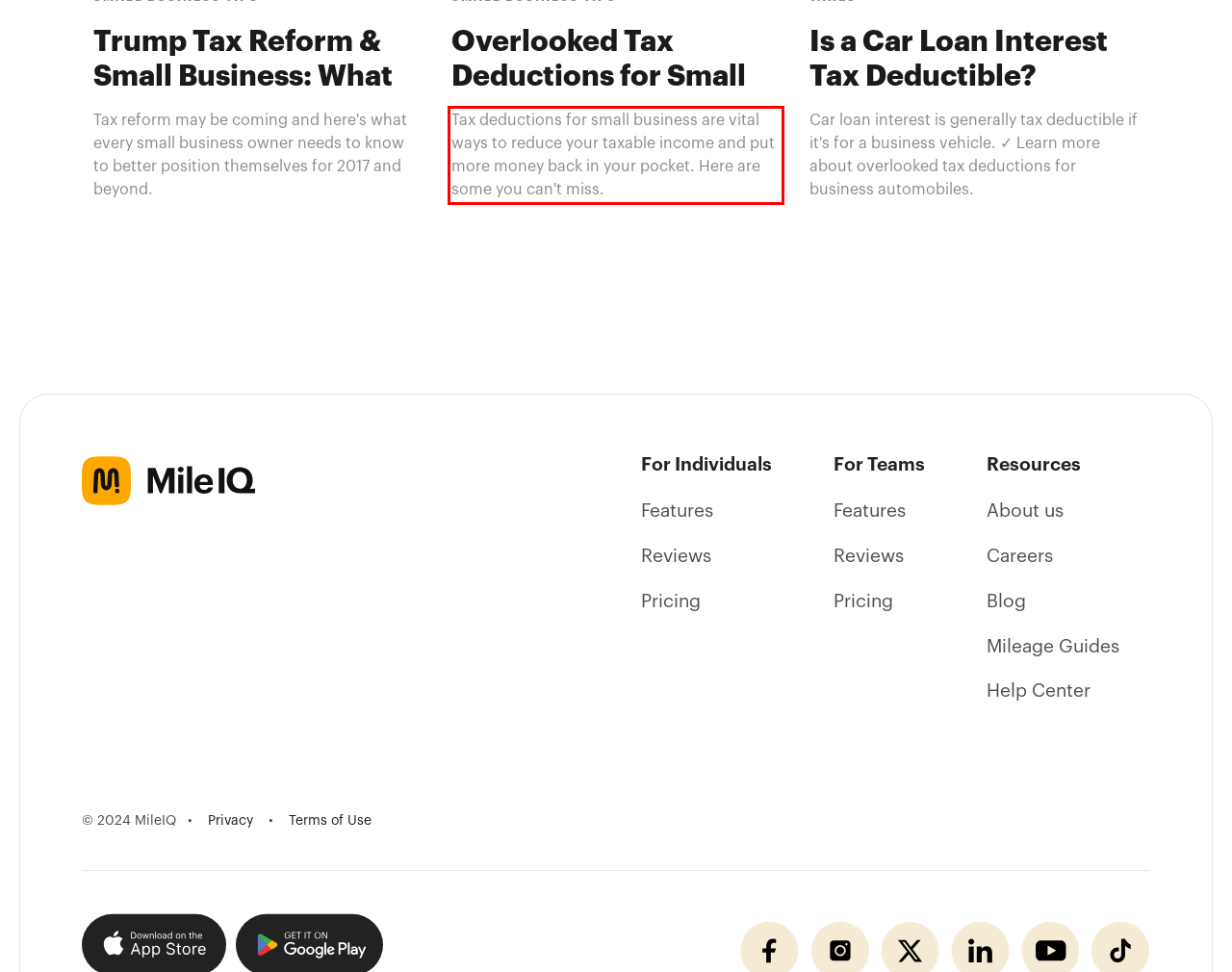You have a screenshot of a webpage with a red bounding box. Identify and extract the text content located inside the red bounding box.

Tax deductions for small business are vital ways to reduce your taxable income and put more money back in your pocket. Here are some you can't miss.